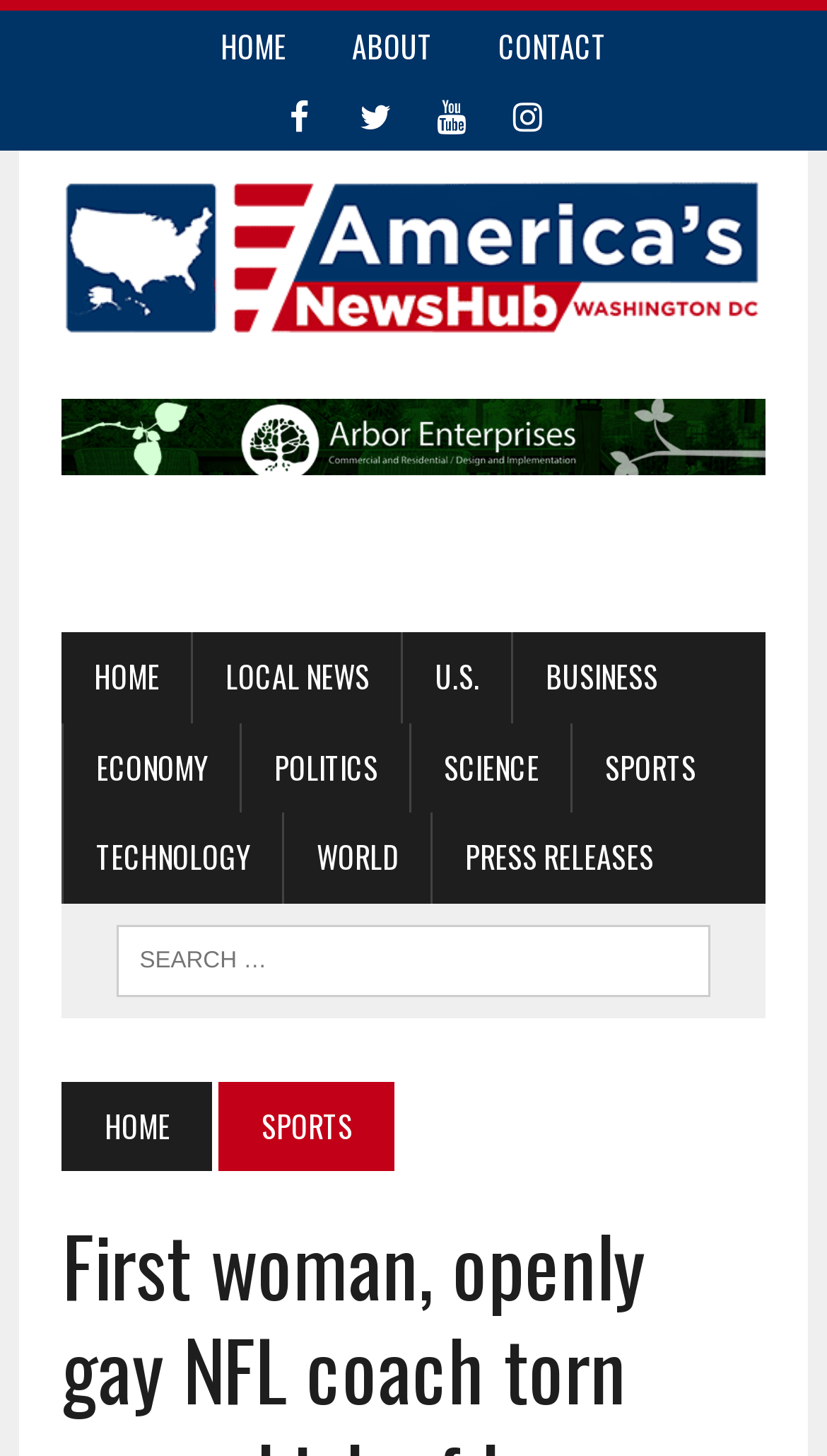Please identify the bounding box coordinates of the clickable element to fulfill the following instruction: "Click the COOKIE POLICY menu item". The coordinates should be four float numbers between 0 and 1, i.e., [left, top, right, bottom].

None